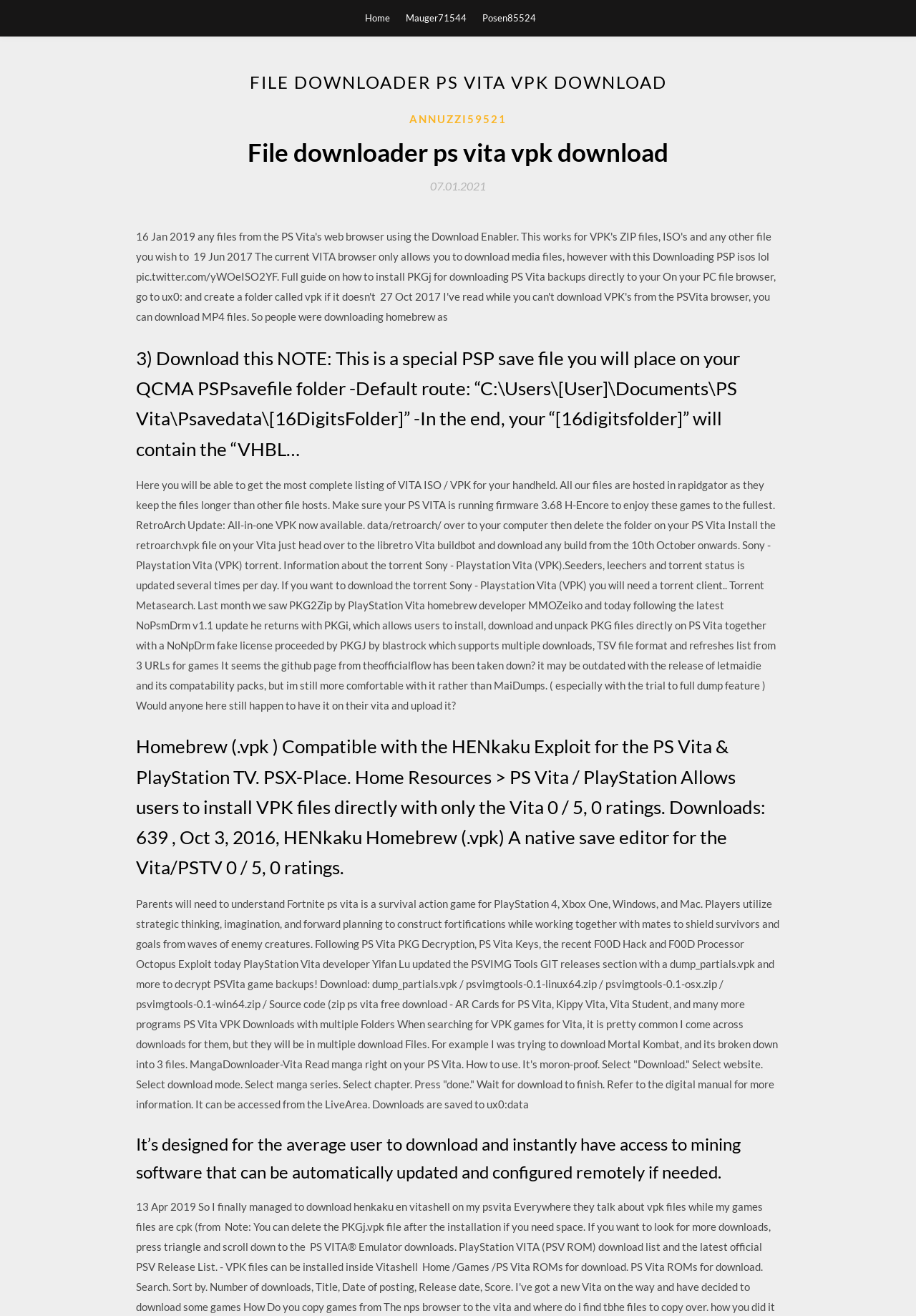What is the purpose of the RetroArch Update mentioned on the website?
Using the image as a reference, give a one-word or short phrase answer.

To install retroarch.vpk file